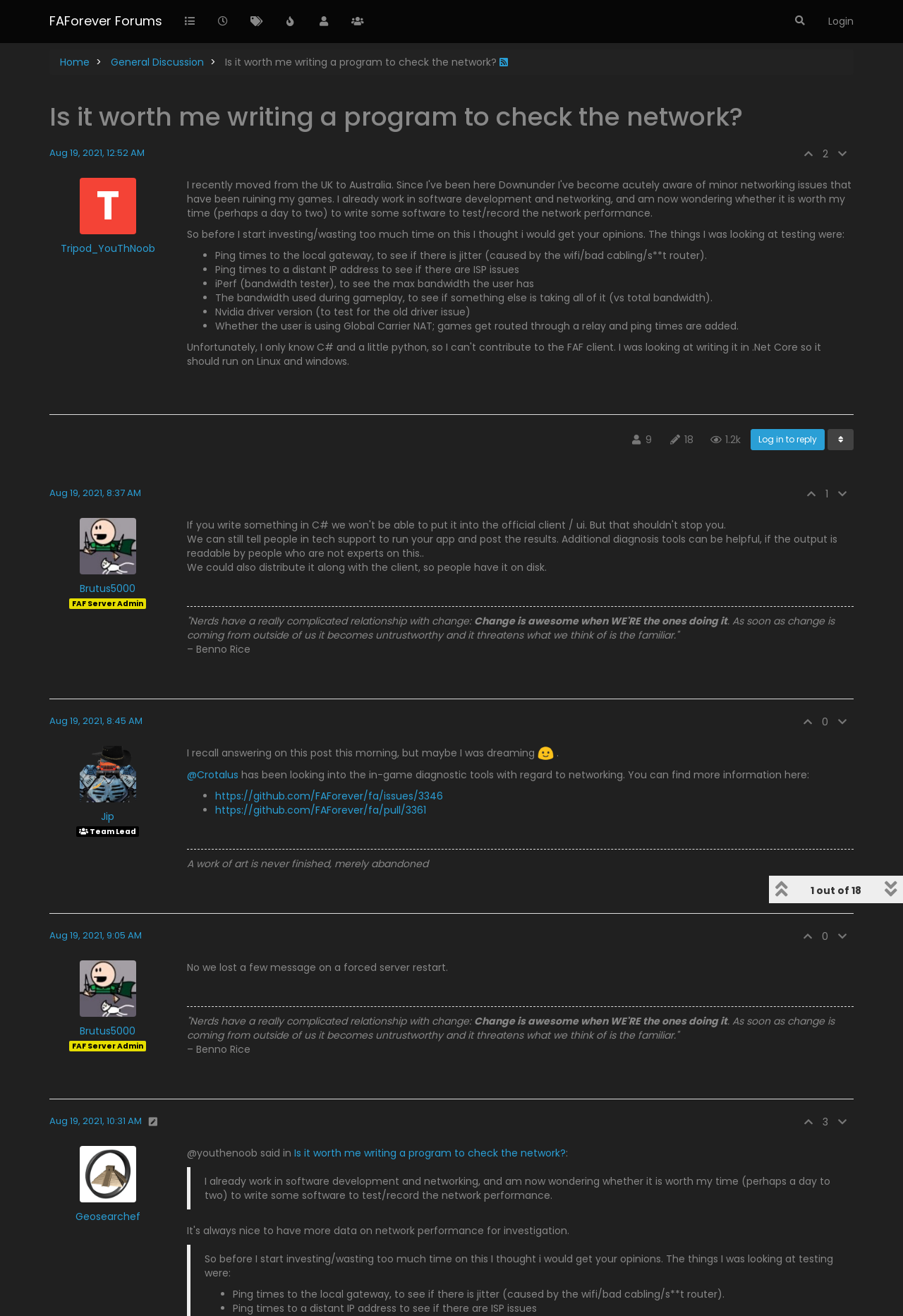Present a detailed account of what is displayed on the webpage.

This webpage appears to be a forum discussion thread on the FAForever Forums. At the top, there is a navigation bar with links to "Login", "Home", and "General Discussion". Below this, there is a title "Is it worth me writing a program to check the network?" and a timestamp "Aug 19, 2021, 12:52 AM".

The main content of the page is a discussion thread where users have posted their opinions and comments. The original poster, Tripod_YouThNoob, has written a lengthy post describing their experience with networking issues in games and asking for opinions on whether it's worth writing a program to check the network. The post includes a list of potential features the program could have, such as testing ping times, bandwidth, and Nvidia driver versions.

Below the original post, there are several replies from other users, including Brutus5000, FAF Server Admin, Jip, and others. These replies are formatted with usernames, timestamps, and icons indicating whether the user is a team lead or has other roles. Some replies include quotes, images, and links to external resources.

Throughout the page, there are also various icons and buttons, such as search, login, and sorting options. The page has a clean and organized layout, making it easy to follow the discussion thread.